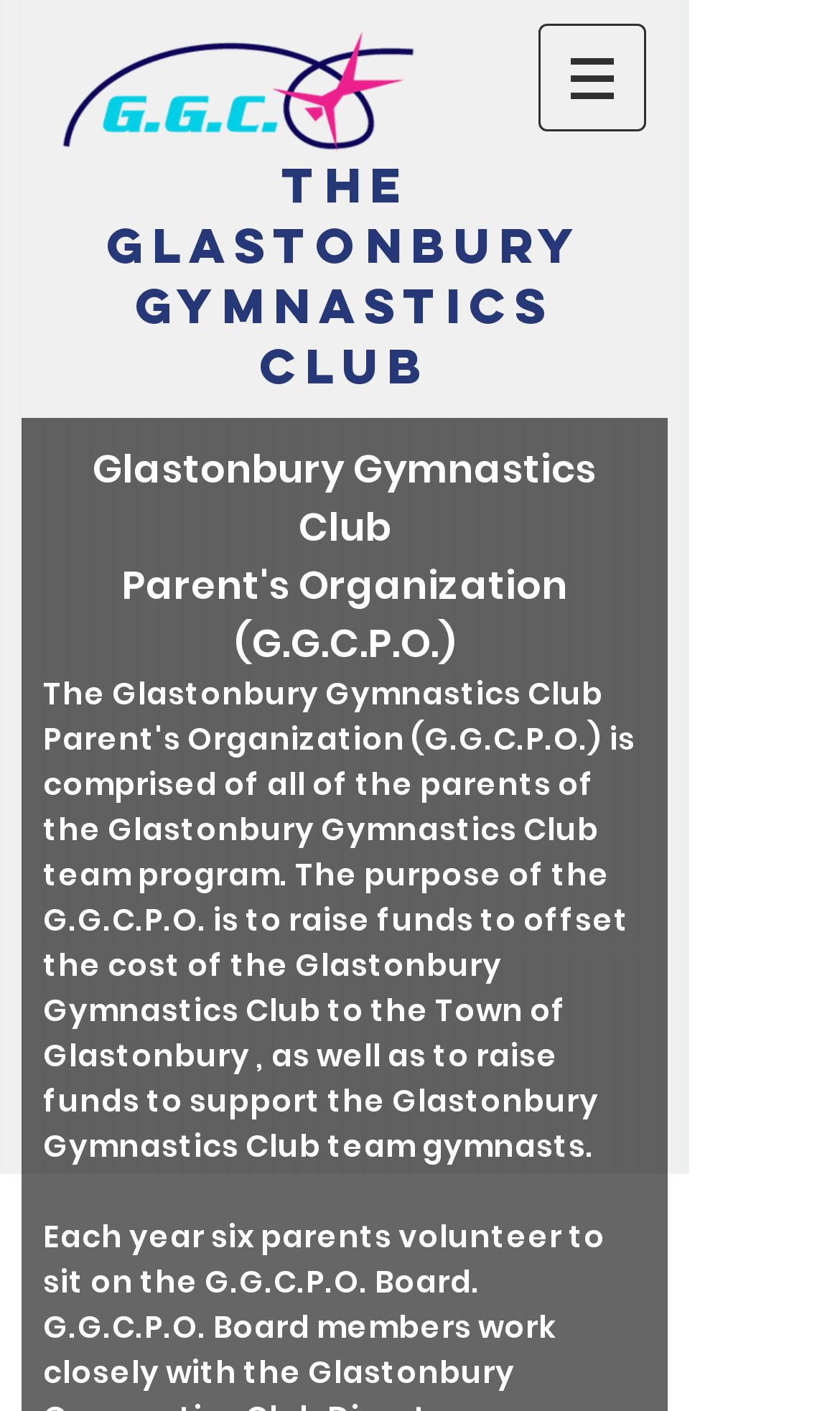Answer the question below in one word or phrase:
What is the purpose of the button with a popup menu?

Site navigation